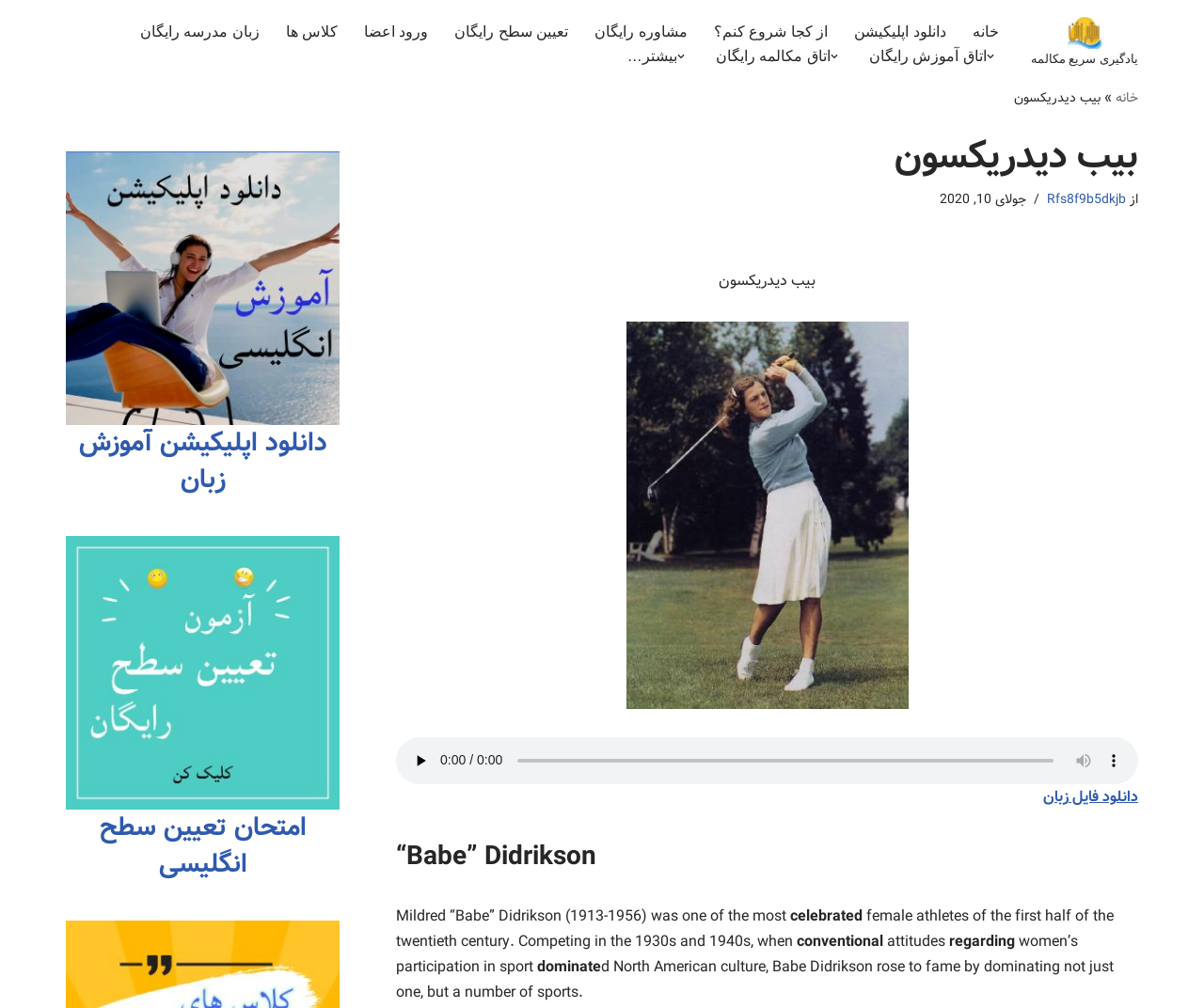Identify the bounding box coordinates of the specific part of the webpage to click to complete this instruction: "Take the free English level test".

[0.082, 0.801, 0.254, 0.878]